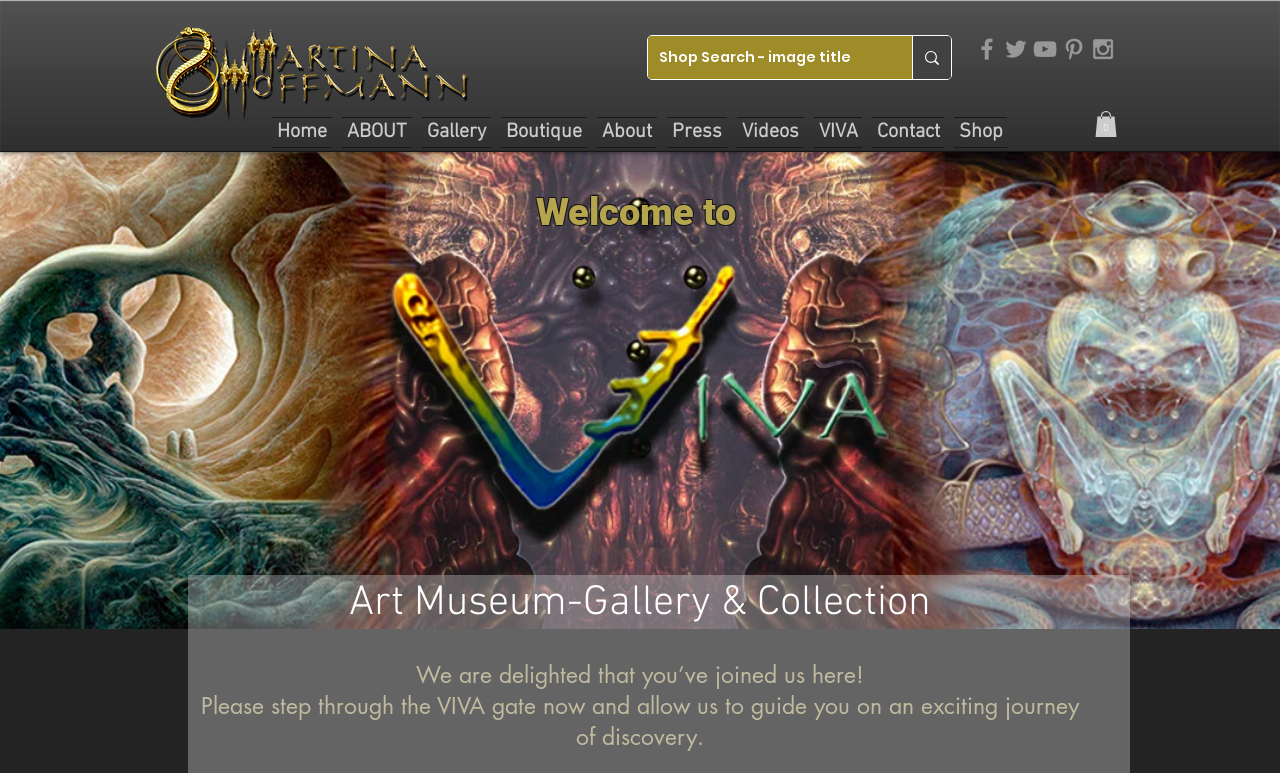Create a detailed description of the webpage's content and layout.

The webpage is about VIVA! Art Museum-Gallery and Collection. At the top, there is a navigation bar with links to different sections of the website, including Home, About, Gallery, Boutique, Press, Videos, and Contact. The navigation bar is situated near the top of the page, spanning about three-quarters of the width.

Below the navigation bar, there is a social media bar with links to Facebook, Twitter, YouTube, Pinterest, and Instagram, each represented by a grey icon. The social media bar is positioned near the top-right corner of the page.

On the top-right side of the page, there is a cart icon with a notification that it has 0 items. Next to the cart icon, there is a search bar with a button to initiate a search. The search bar is accompanied by a small image.

The main content of the page starts with a large banner image that spans the entire width of the page. Below the banner image, there is a heading that reads "Welcome to" followed by a subheading that says "Art Museum-Gallery & Collection". The headings are centered on the page.

Below the headings, there are two paragraphs of text. The first paragraph says "We are delighted that you’ve joined us here!" and the second paragraph invites the user to "step through the VIVA gate now and allow us to guide you on an exciting journey of discovery." The text is positioned in the middle of the page, with a moderate font size.